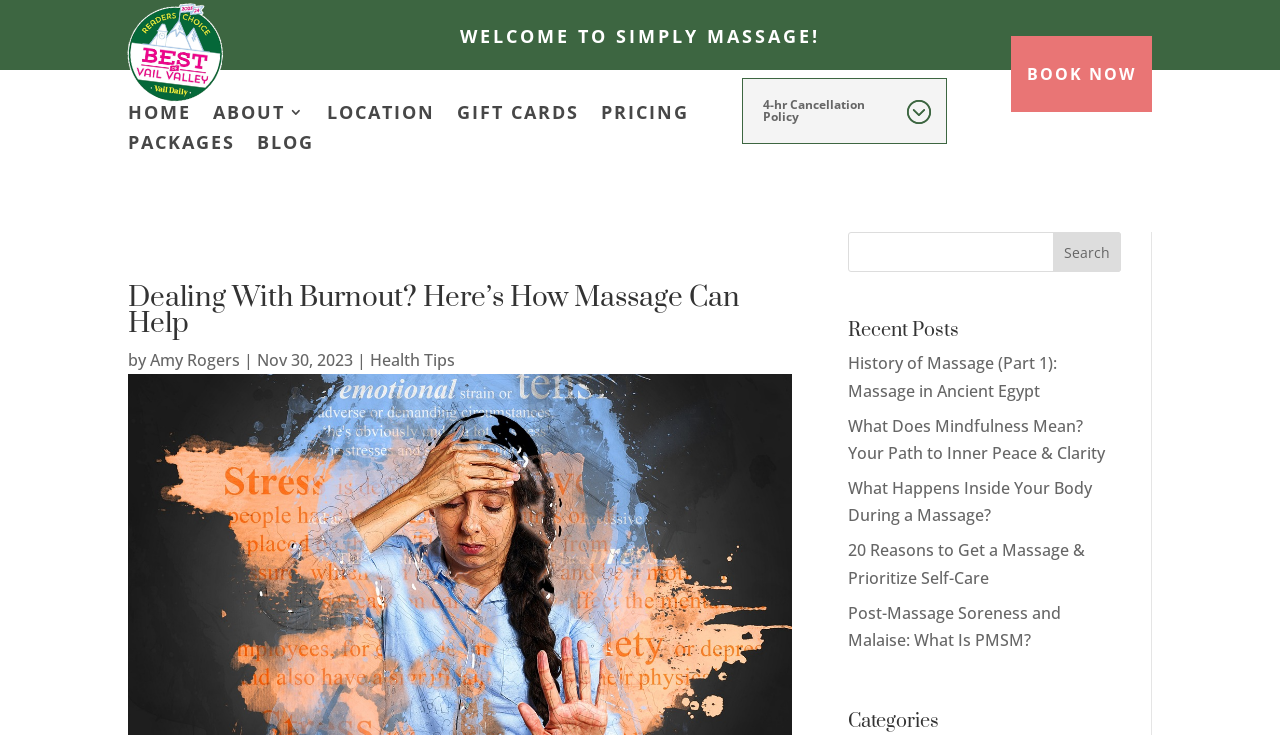Use a single word or phrase to answer the question: 
Who wrote the article 'Dealing With Burnout? Here’s How Massage Can Help'?

Amy Rogers